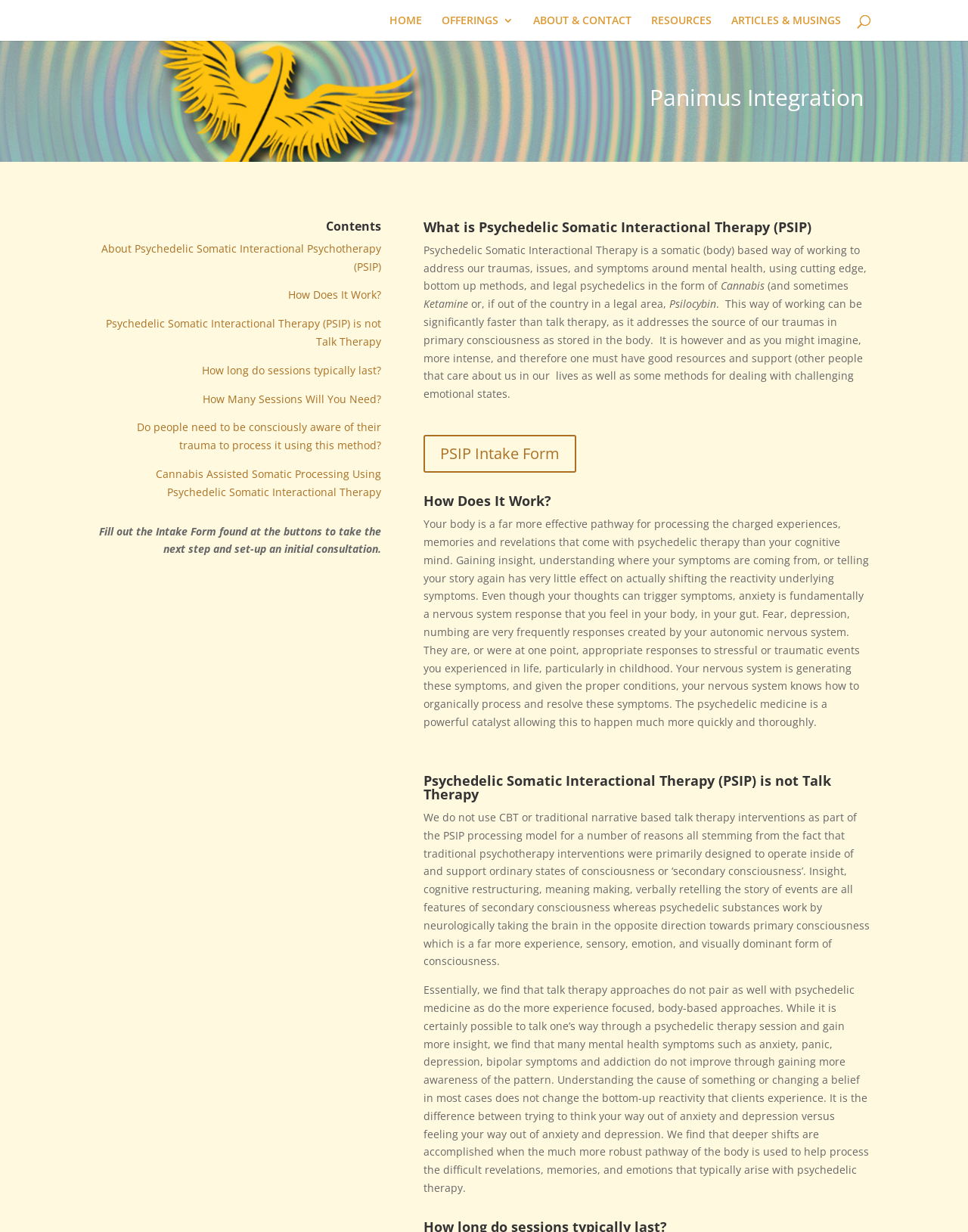Can you provide the bounding box coordinates for the element that should be clicked to implement the instruction: "Click HOME"?

[0.402, 0.012, 0.436, 0.033]